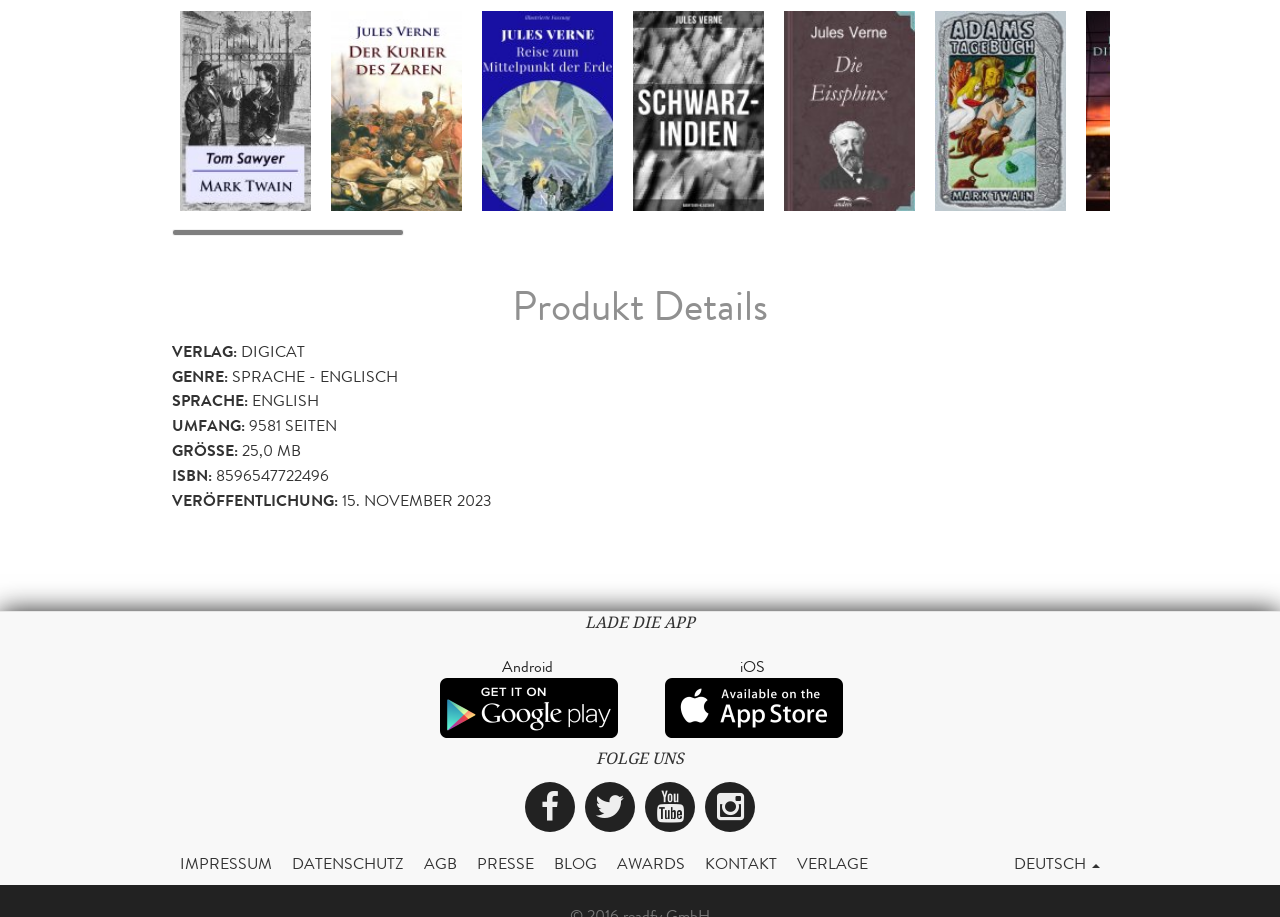Please determine the bounding box coordinates of the element's region to click for the following instruction: "Change language to Deutsch".

[0.784, 0.92, 0.867, 0.965]